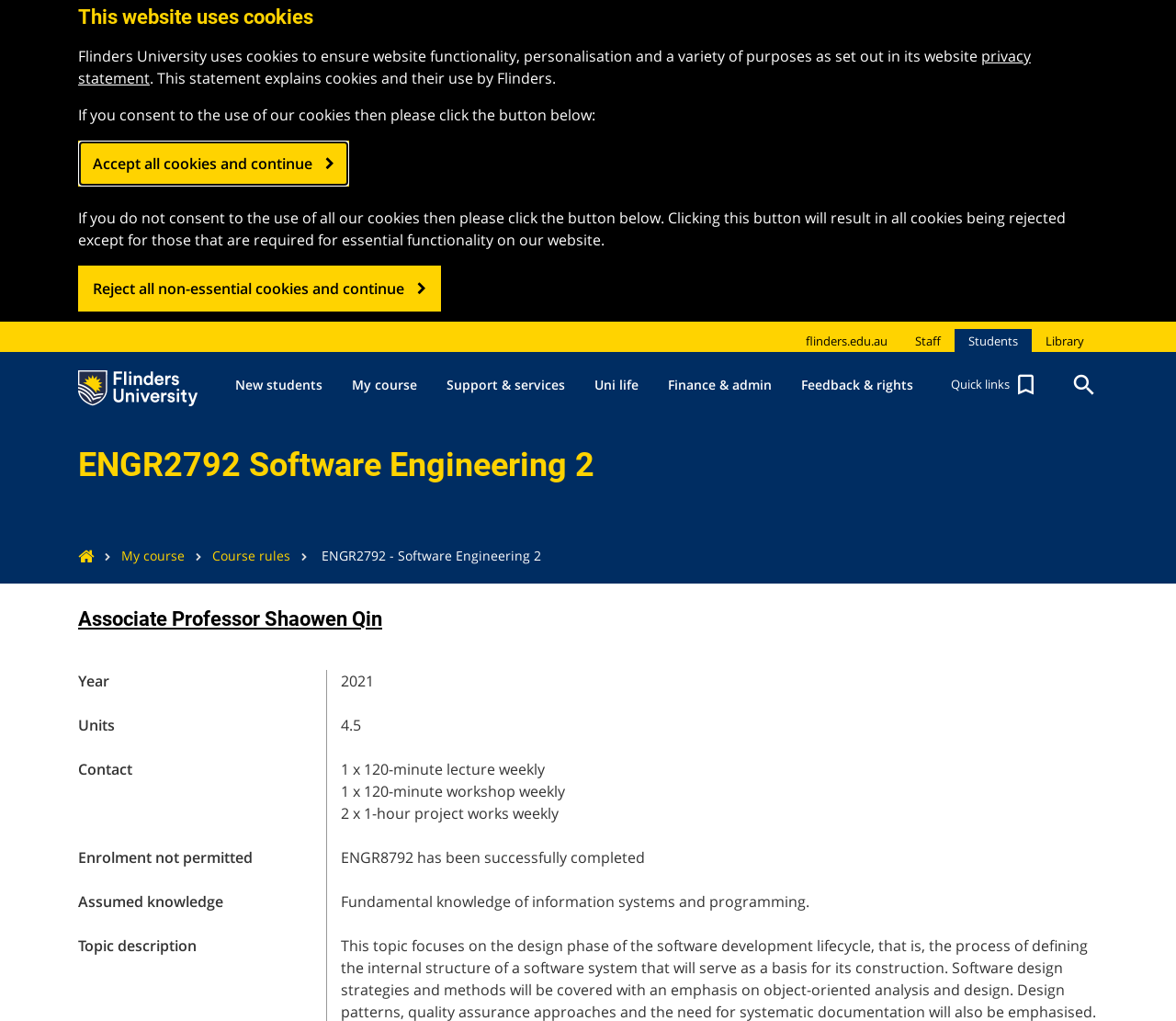Please predict the bounding box coordinates of the element's region where a click is necessary to complete the following instruction: "Go to the Staff page". The coordinates should be represented by four float numbers between 0 and 1, i.e., [left, top, right, bottom].

[0.778, 0.323, 0.8, 0.346]